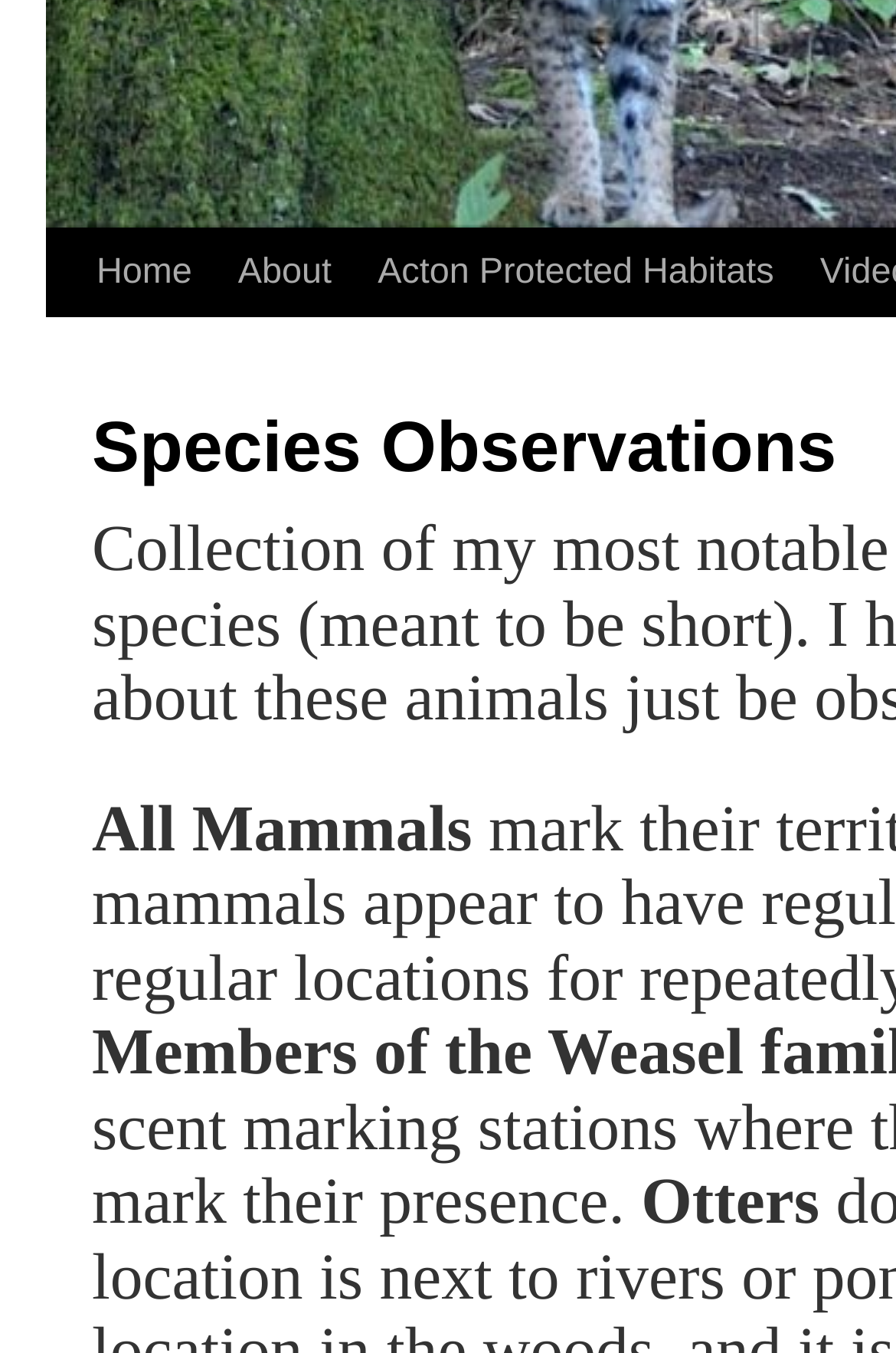Please find the bounding box coordinates (top-left x, top-left y, bottom-right x, bottom-right y) in the screenshot for the UI element described as follows: Home

[0.082, 0.17, 0.222, 0.234]